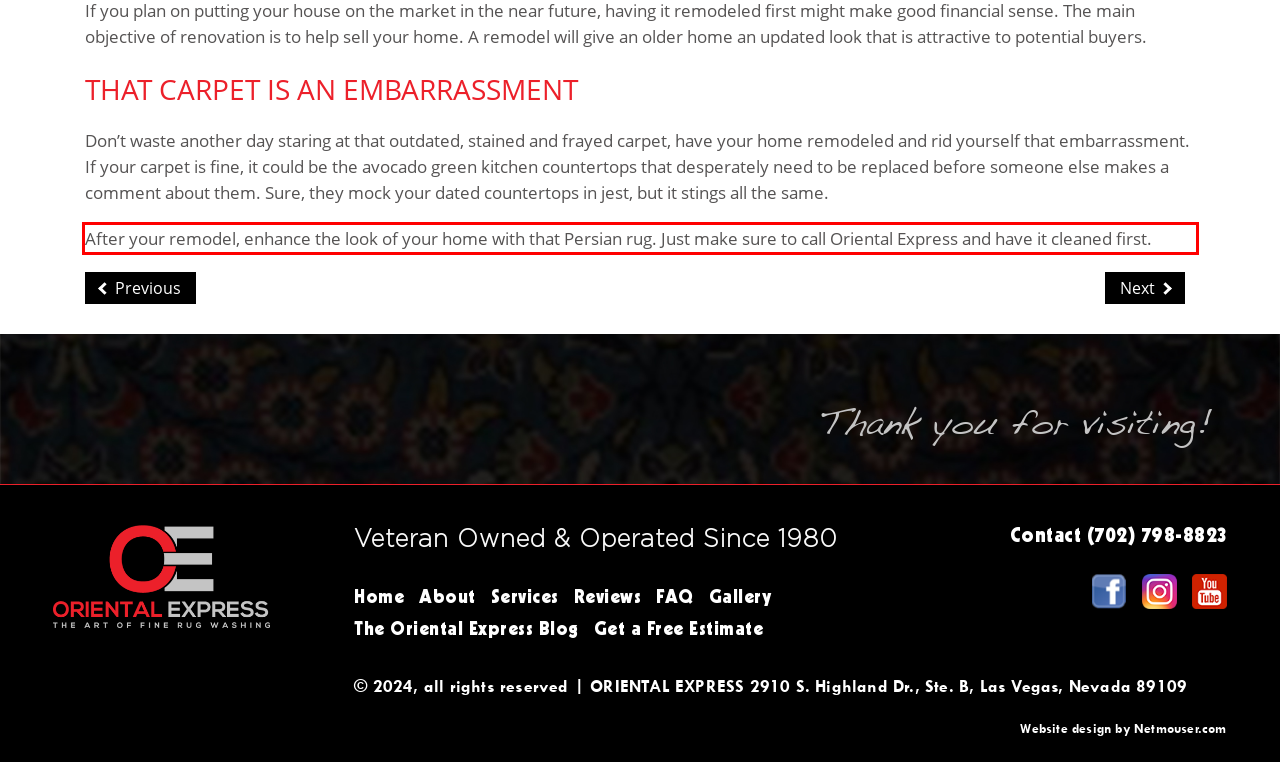From the screenshot of the webpage, locate the red bounding box and extract the text contained within that area.

After your remodel, enhance the look of your home with that Persian rug. Just make sure to call Oriental Express and have it cleaned first.